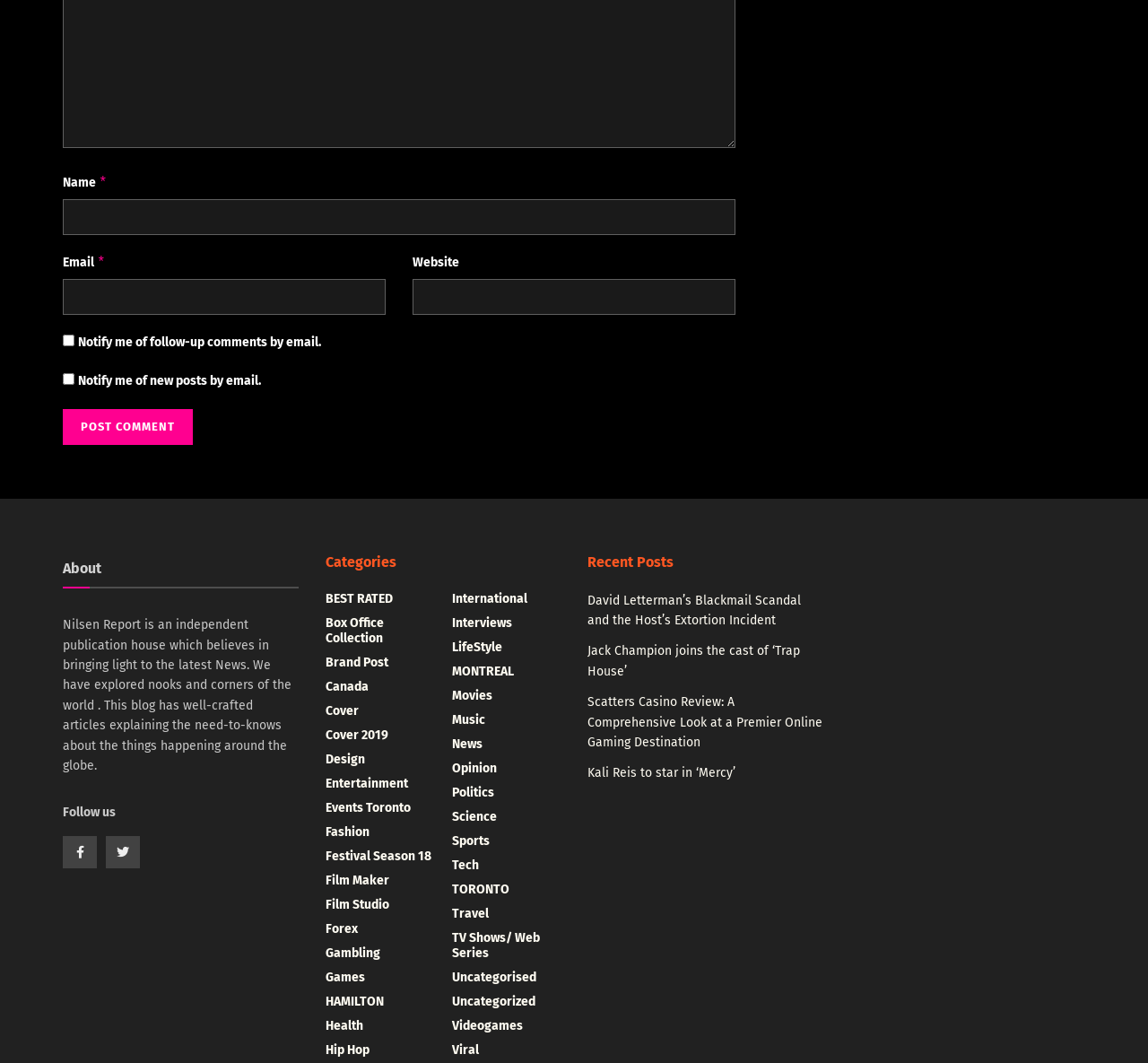Show the bounding box coordinates of the element that should be clicked to complete the task: "Click the 'BEST RATED' category link".

[0.283, 0.556, 0.342, 0.57]